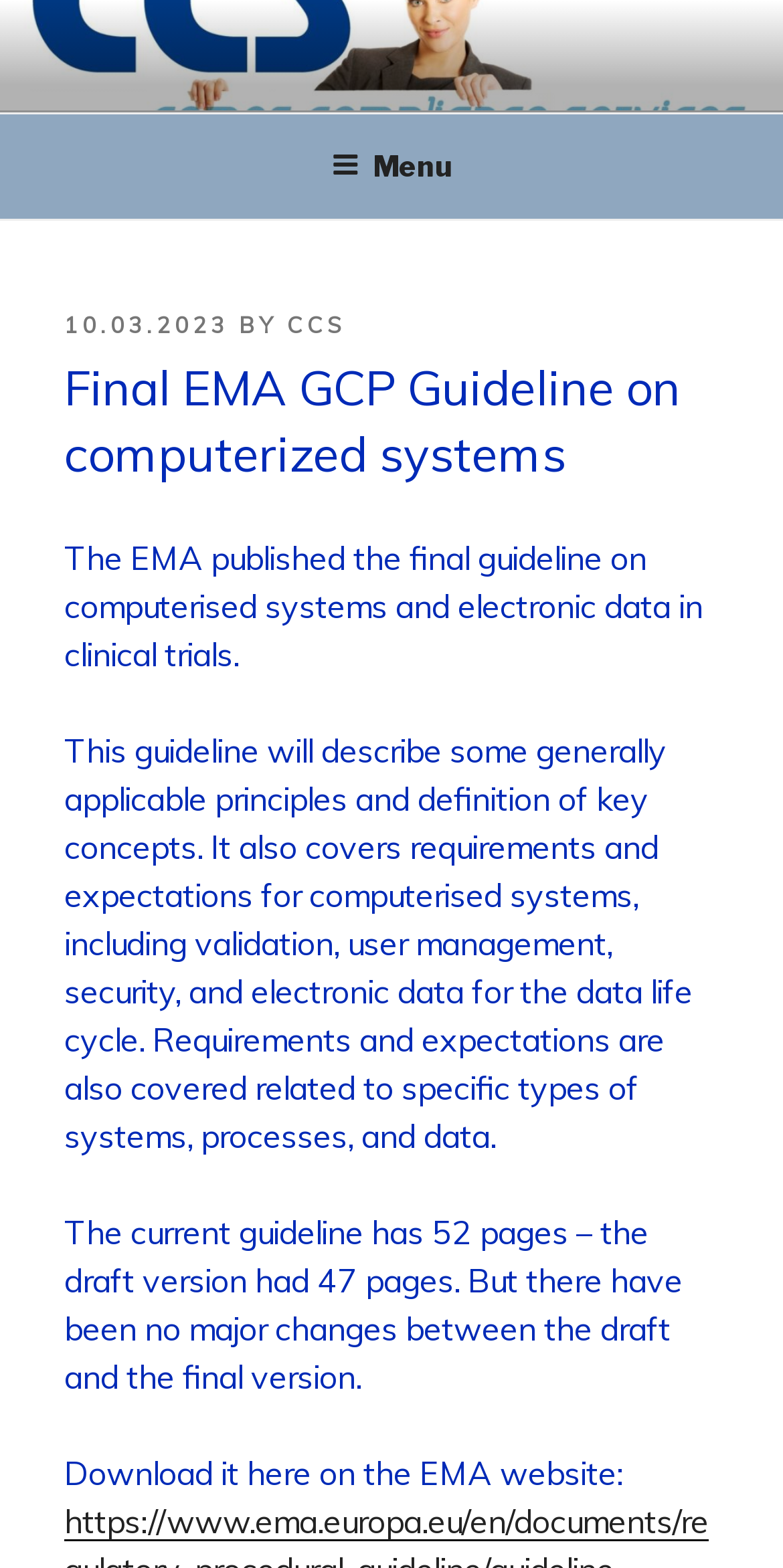Answer the following query concisely with a single word or phrase:
How many pages does the current guideline have?

52